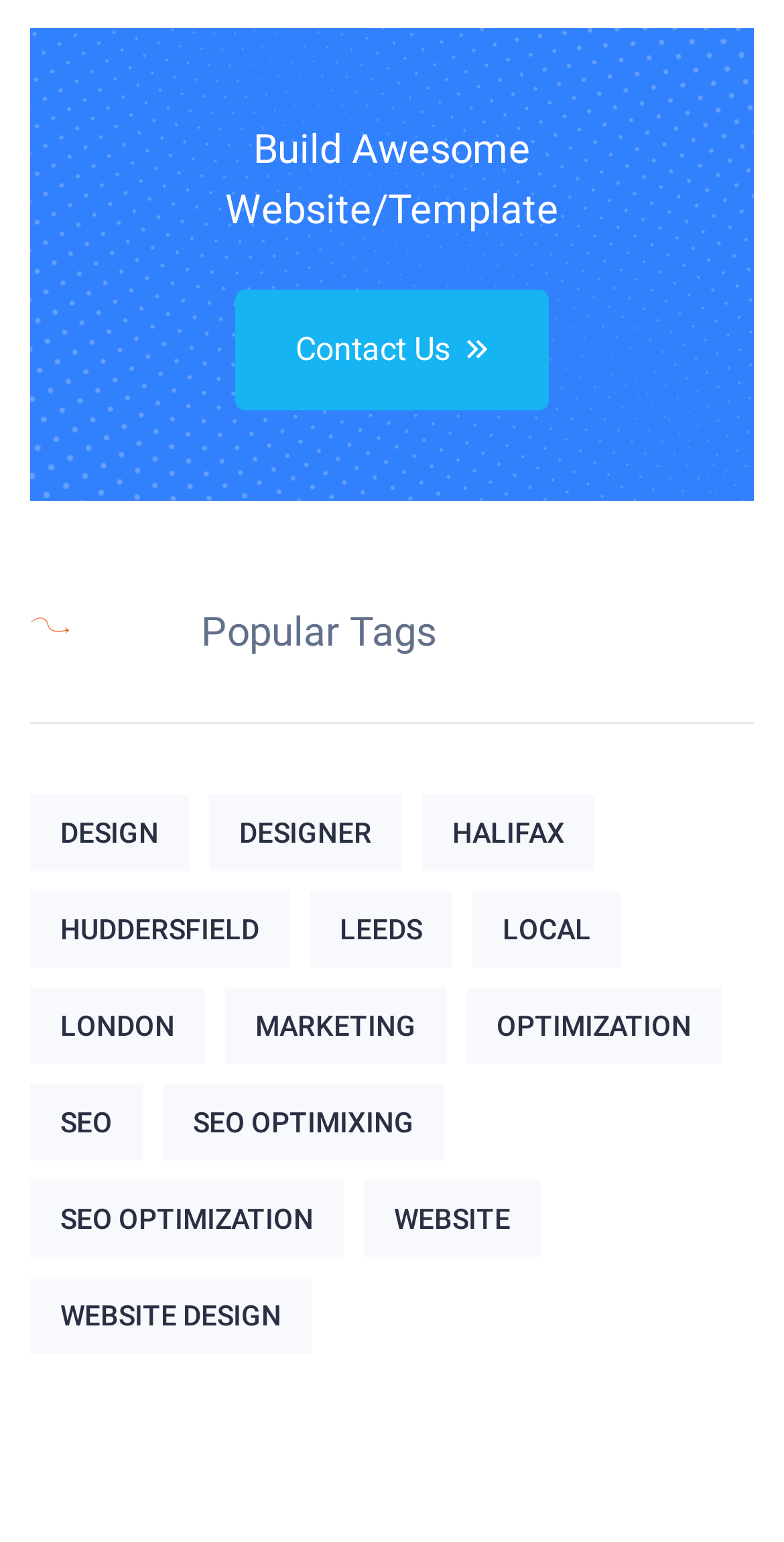Please identify the bounding box coordinates of the region to click in order to complete the task: "Explore SEO Optimization options". The coordinates must be four float numbers between 0 and 1, specified as [left, top, right, bottom].

[0.038, 0.766, 0.438, 0.816]